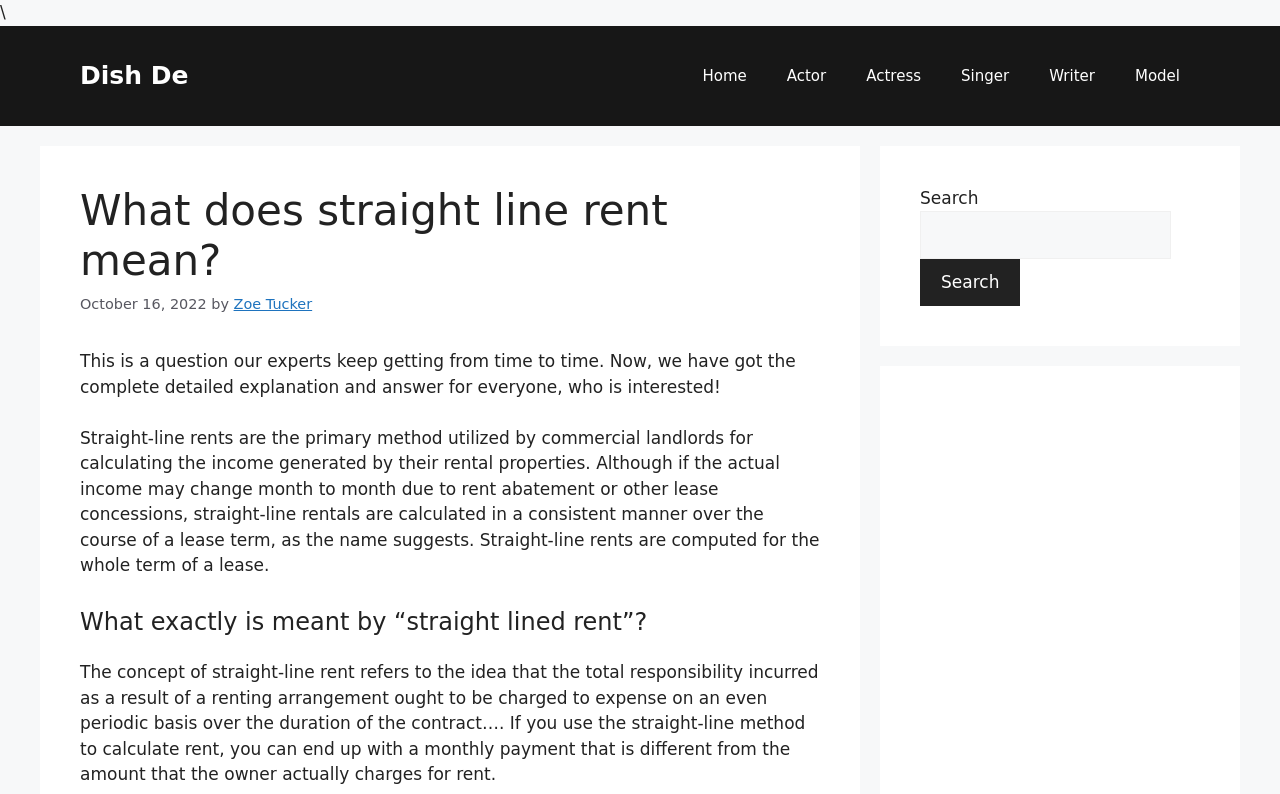Please locate the bounding box coordinates for the element that should be clicked to achieve the following instruction: "Search for a term". Ensure the coordinates are given as four float numbers between 0 and 1, i.e., [left, top, right, bottom].

[0.719, 0.266, 0.915, 0.326]